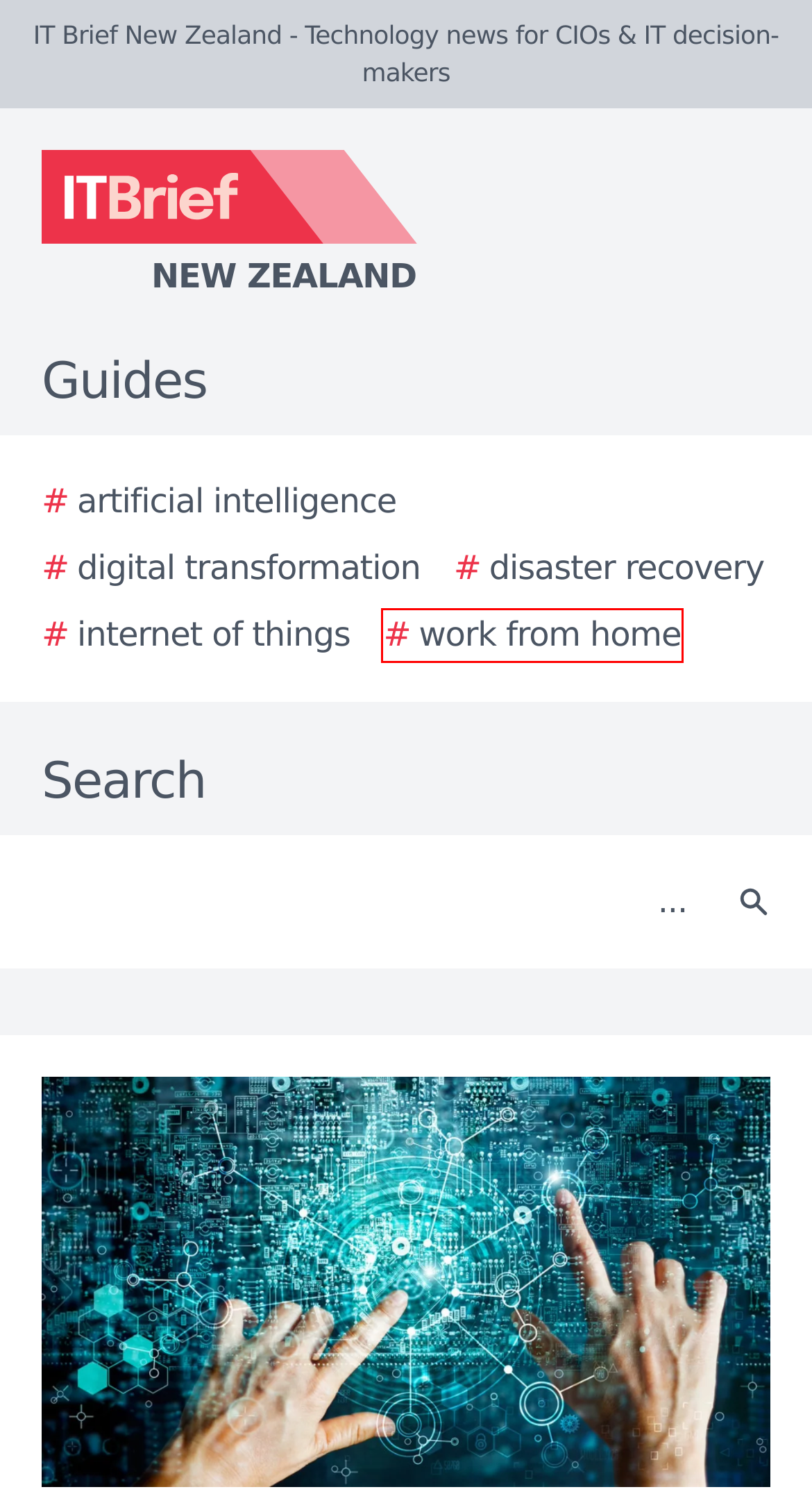Observe the screenshot of a webpage with a red bounding box around an element. Identify the webpage description that best fits the new page after the element inside the bounding box is clicked. The candidates are:
A. SecurityBrief New Zealand - Technology news for CISOs & cybersecurity decision-makers
B. The 2024 Ultimate Guide to Internet of Things
C. The 2024 Ultimate Guide to Work from Home
D. The 2024 Ultimate Guide to Disaster Recovery
E. The 2024 Ultimate Guide to Digital Transformation
F. TelcoNews New Zealand - Media kit
G. The 2024 Ultimate Guide to Bring Your Own Device
H. The 2024 Ultimate Guide to Artificial Intelligence

C